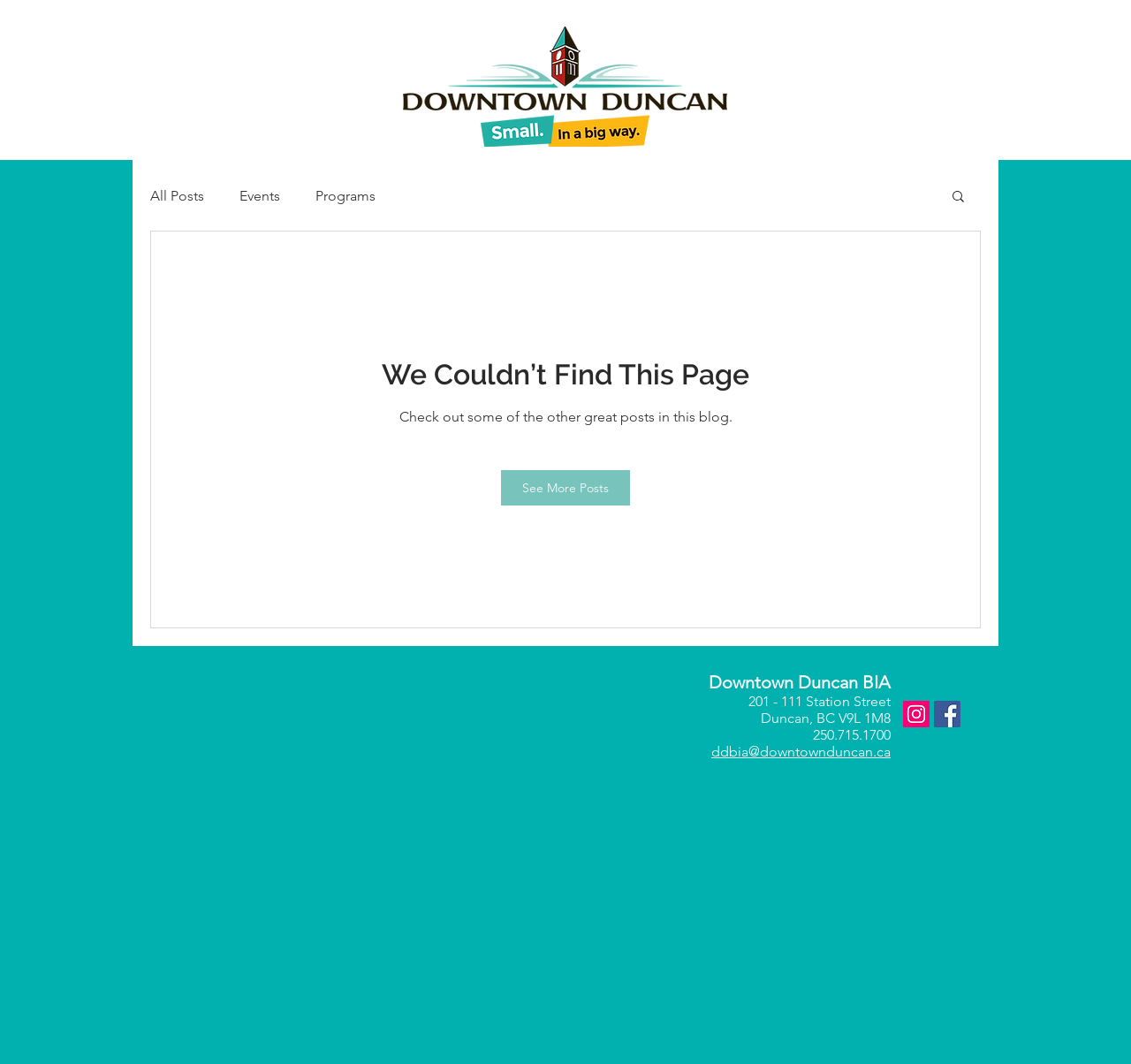Determine the bounding box coordinates of the clickable element necessary to fulfill the instruction: "go to All Posts". Provide the coordinates as four float numbers within the 0 to 1 range, i.e., [left, top, right, bottom].

[0.133, 0.176, 0.18, 0.191]